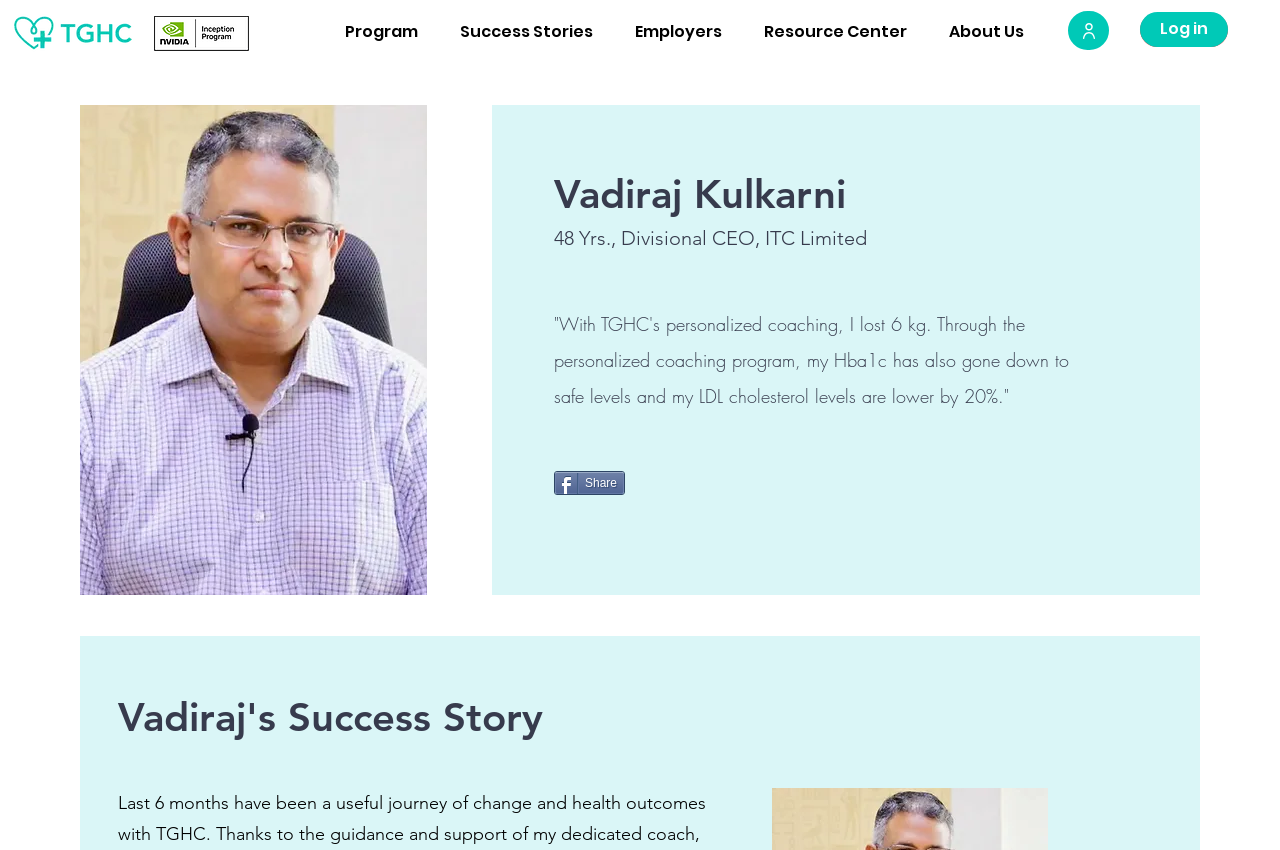Using the information in the image, give a detailed answer to the following question: What is the occupation of Vadiraj Kulkarni?

I found this information by looking at the static text element that describes Vadiraj Kulkarni, which says '48 Yrs., Divisional CEO, ITC Limited'.